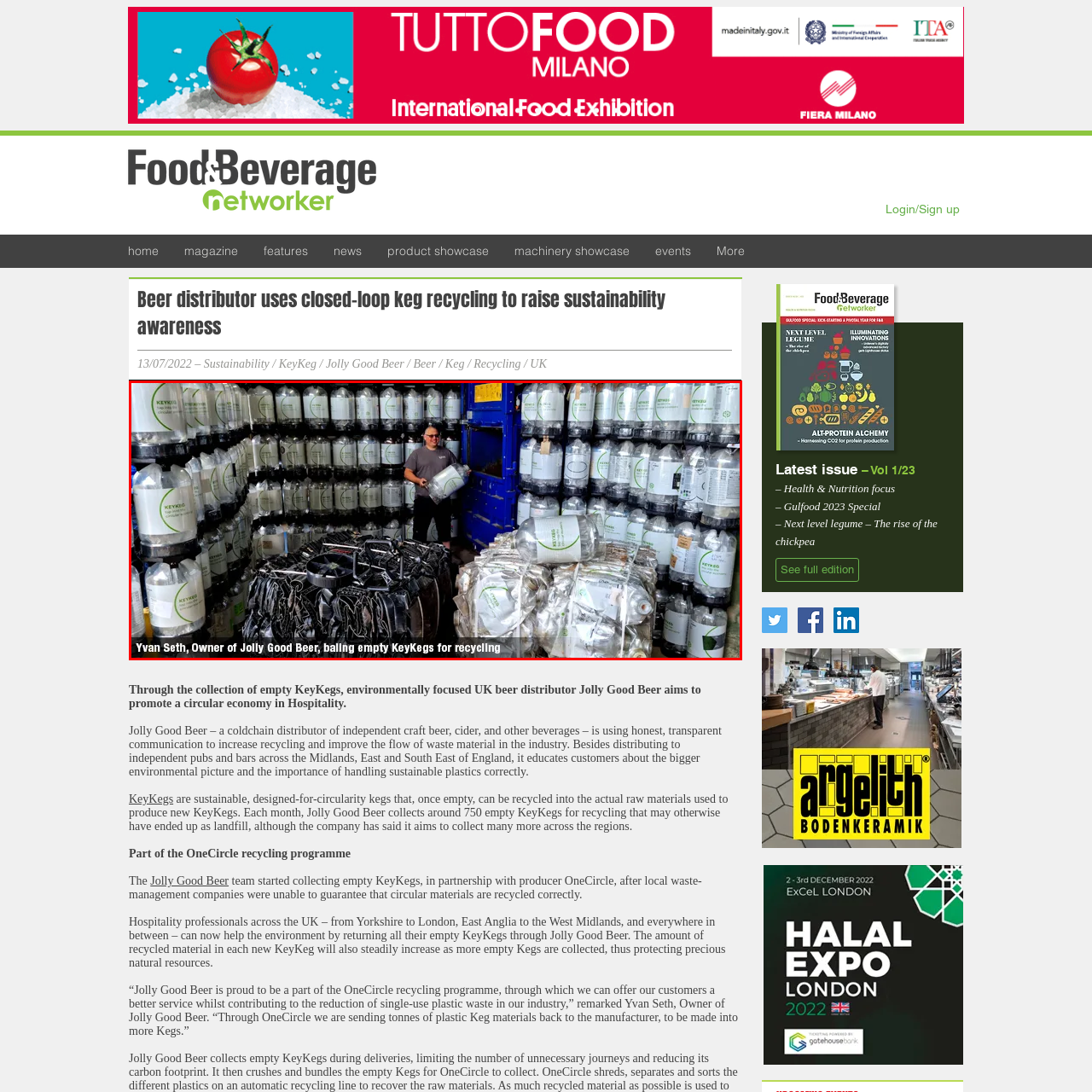Focus on the area marked by the red boundary, What is Jolly Good Beer's mission? Answer concisely with a single word or phrase.

Handle plastics responsibly